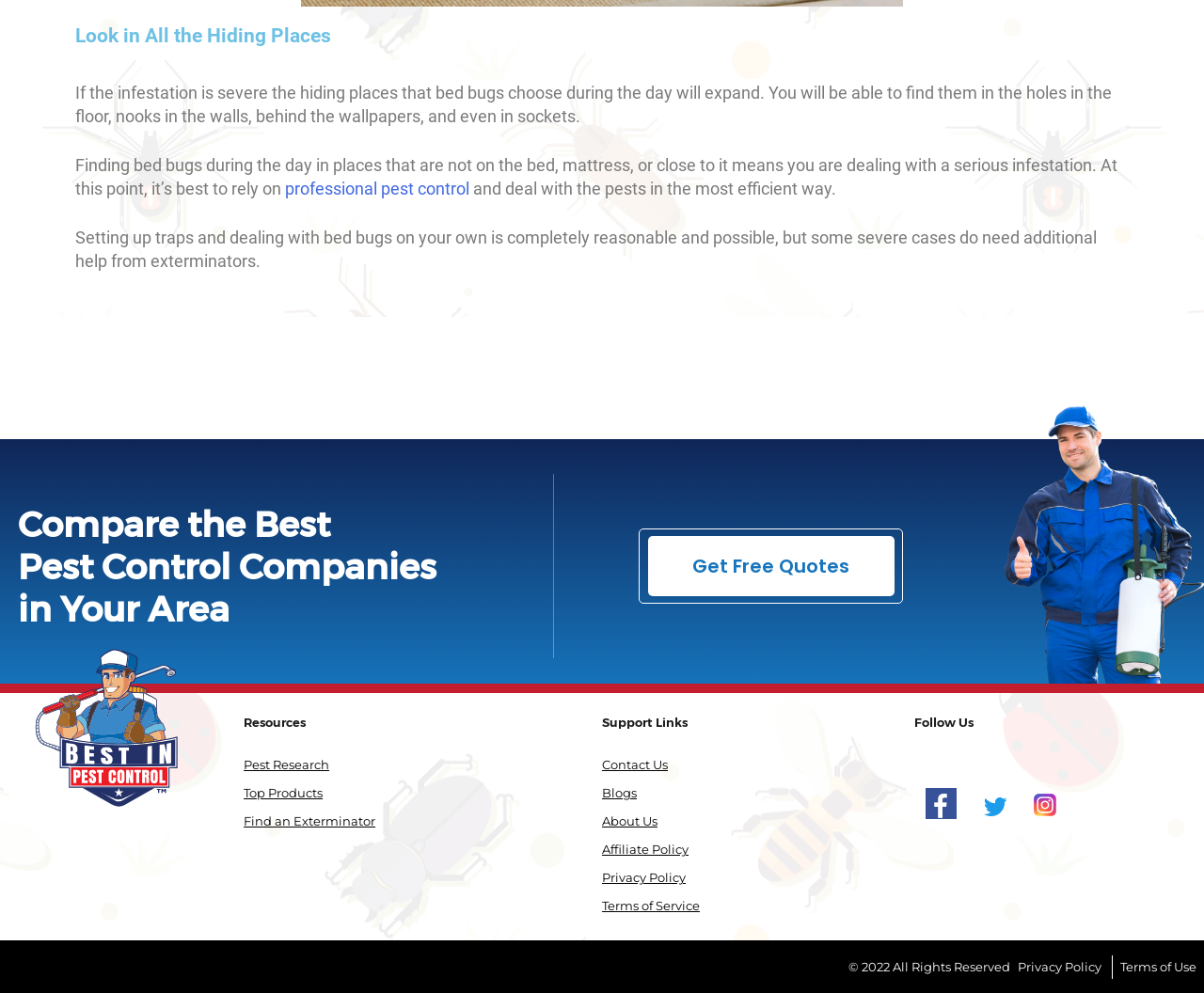Respond to the question with just a single word or phrase: 
What is the purpose of the 'Get Free Quotes' link?

To compare pest control companies